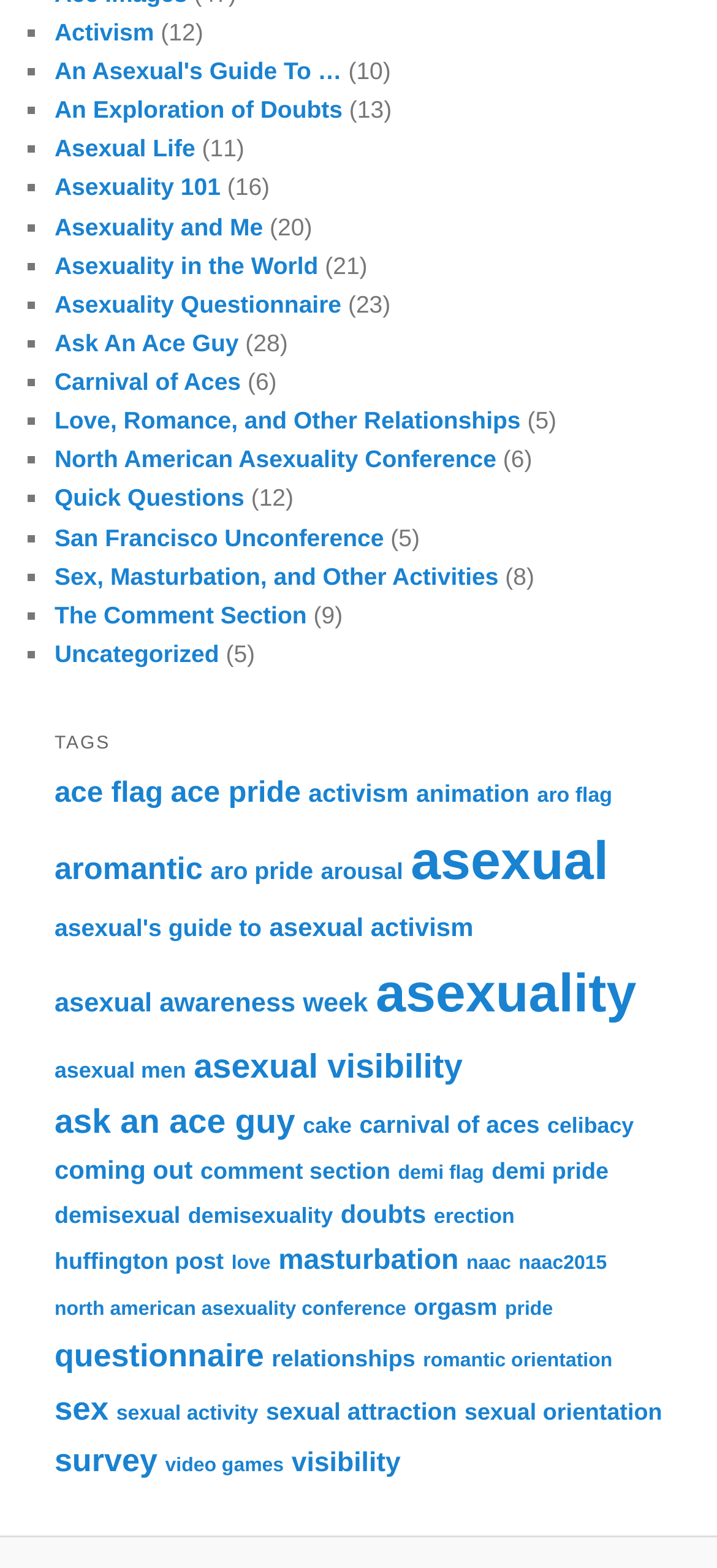Determine the bounding box coordinates of the region that needs to be clicked to achieve the task: "Click on the link 'Quick Questions'".

[0.076, 0.309, 0.341, 0.327]